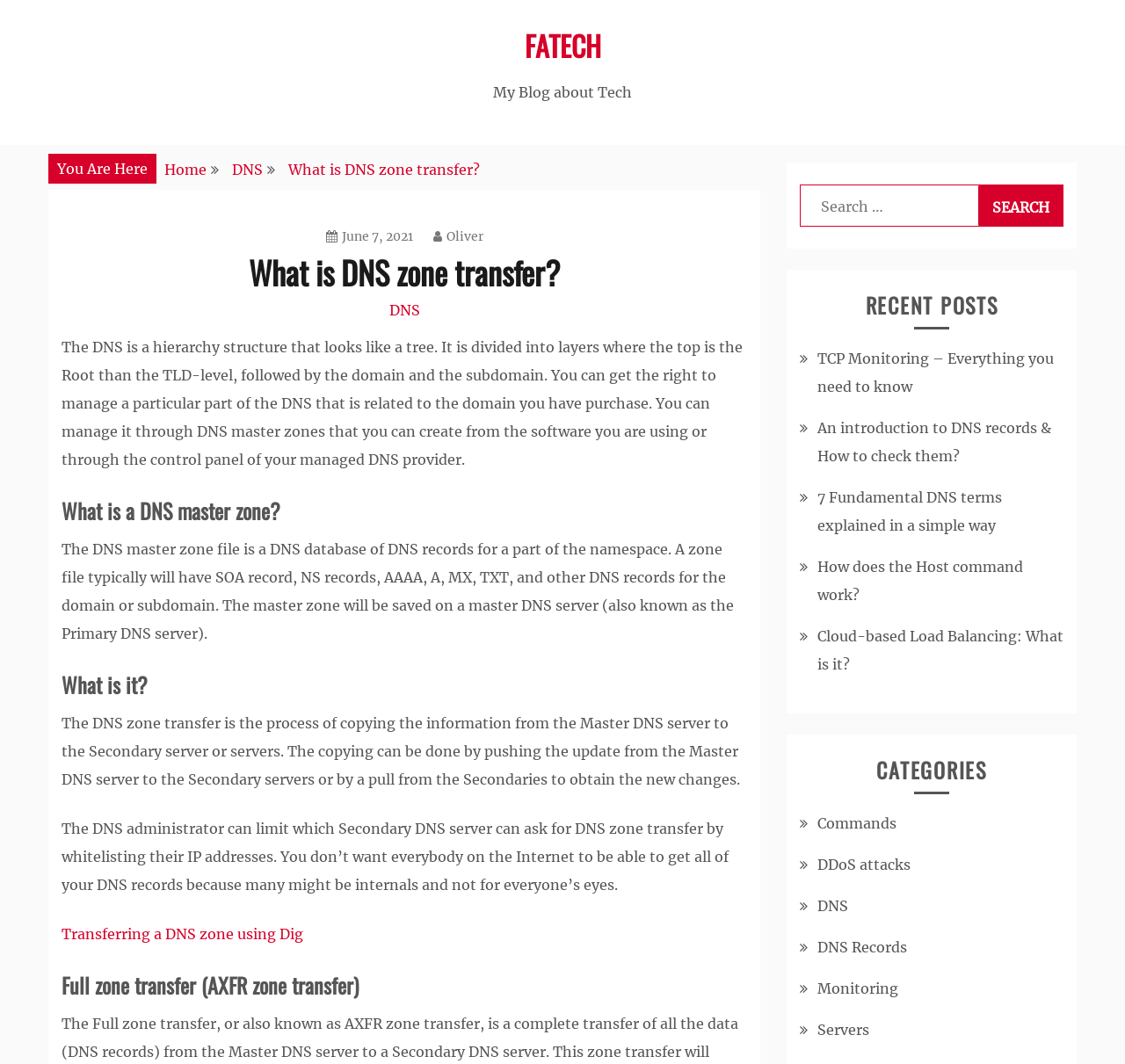Specify the bounding box coordinates of the element's area that should be clicked to execute the given instruction: "explore early work". The coordinates should be four float numbers between 0 and 1, i.e., [left, top, right, bottom].

None